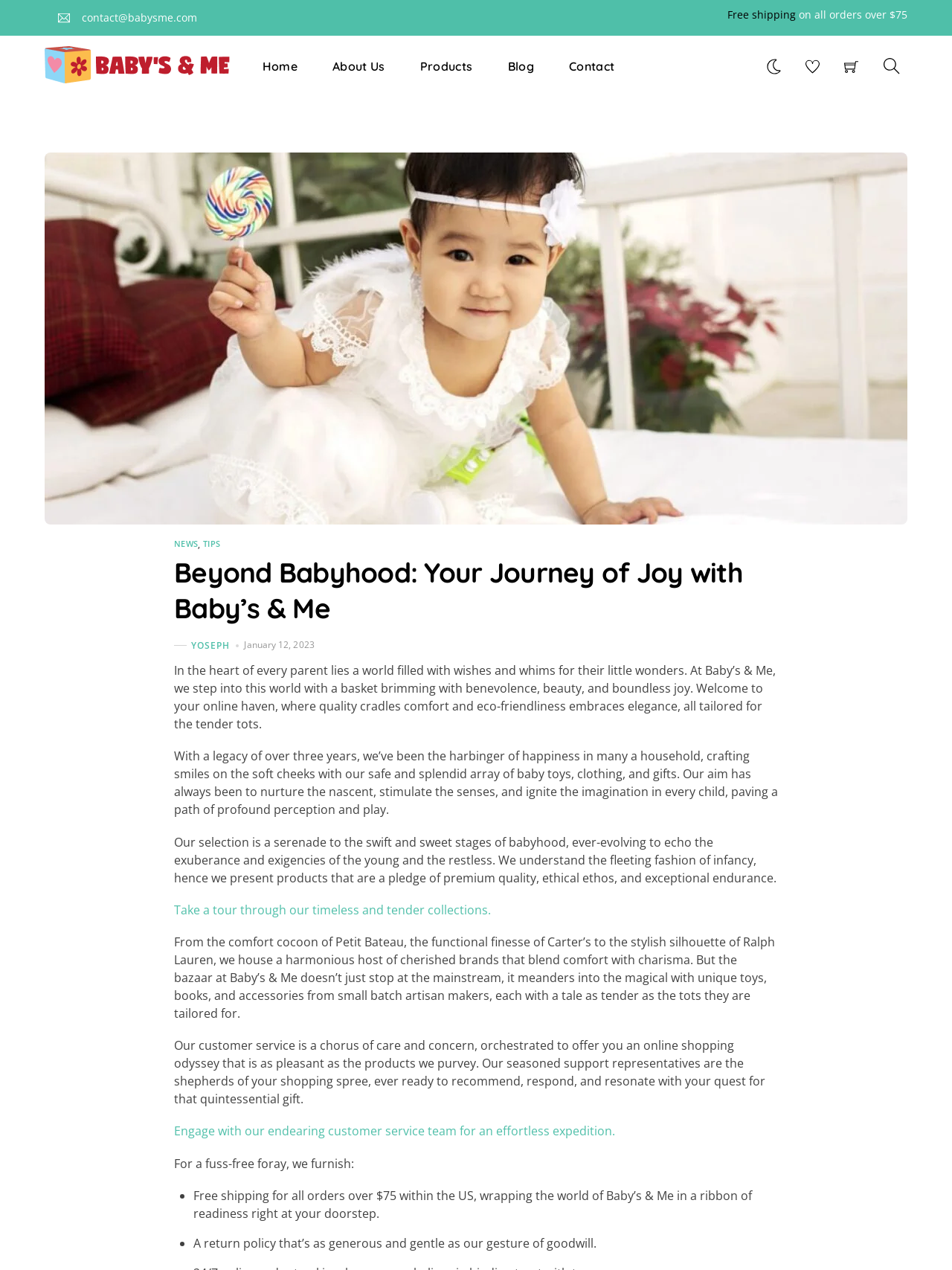Provide an in-depth description of the elements and layout of the webpage.

This webpage is about Baby's & Me, an online store that sells baby products. At the top left corner, there is a phone number (+46703566108) and an email address (contact@babysme.com) for customer contact. Next to them, there is a logo of Baby's & Me, which is a link to the homepage. 

On the top right corner, there are several links: "Free shipping" on all orders over $75, "Whishlist", "Shopping Cart", and "Search". Below these links, there is a navigation menu with links to "Home", "About Us", "Products", "Blog", and "Contact".

The main content of the webpage is divided into two sections. The left section has a heading "Beyond Babyhood: Your Journey of Joy with Baby’s & Me" and a paragraph describing the store's mission and values. Below the heading, there are several links to news articles and a blog post titled "YOSEPH". 

The right section has a large image of a baby girl holding a lollipop, which is a link to a product page. Below the image, there are three paragraphs describing the store's products, customer service, and shipping policy. The paragraphs are followed by a link to take a tour of the store's collections and a list of features, including free shipping and a return policy.

Throughout the webpage, there are several images, including the logo of Baby's & Me, a search icon, and a wishlist icon. The overall layout is clean and easy to navigate, with clear headings and concise text.